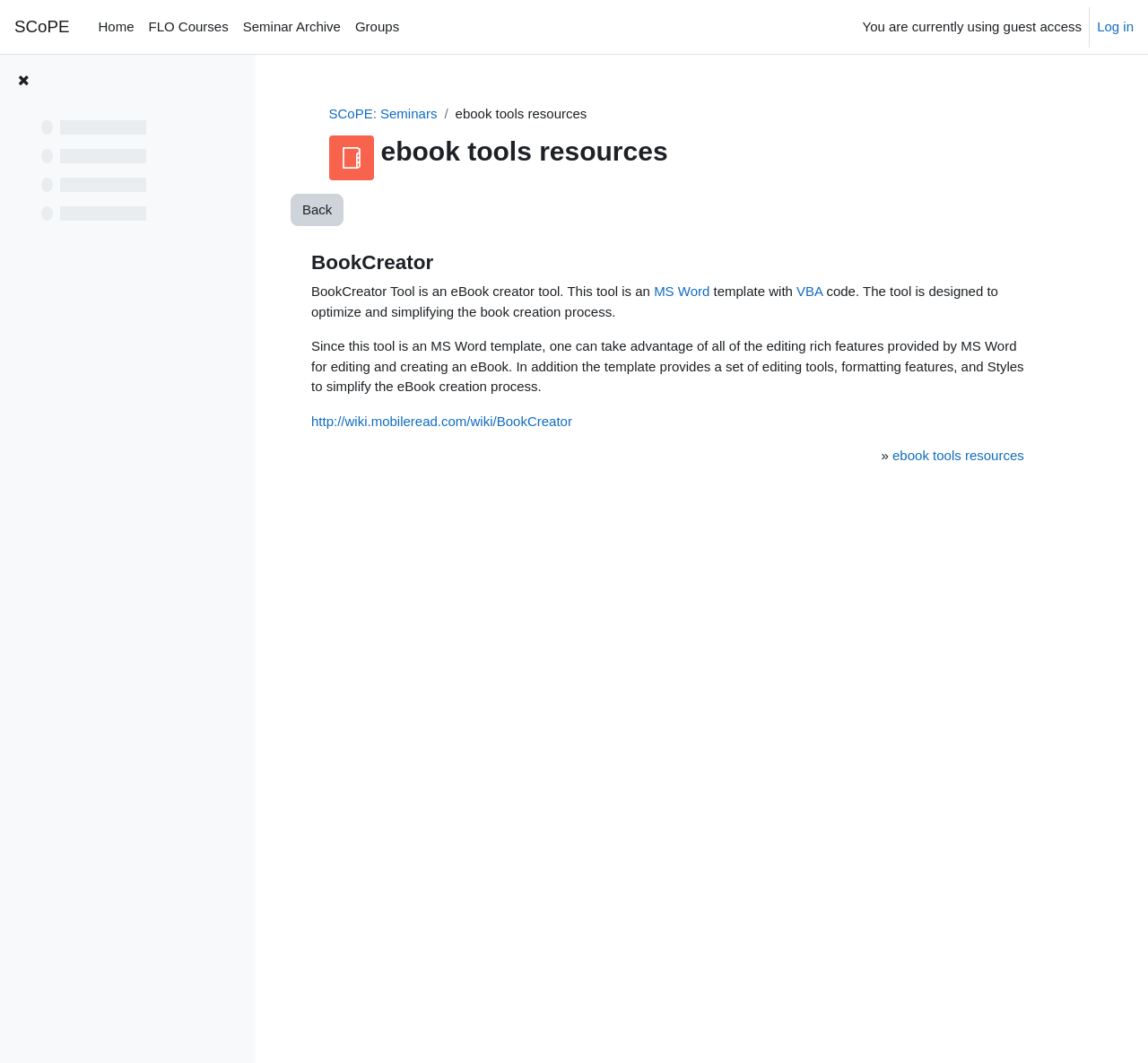Provide the bounding box coordinates, formatted as (top-left x, top-left y, bottom-right x, bottom-right y), with all values being floating point numbers between 0 and 1. Identify the bounding box of the UI element that matches the description: SCoPE

[0.012, 0.0, 0.061, 0.051]